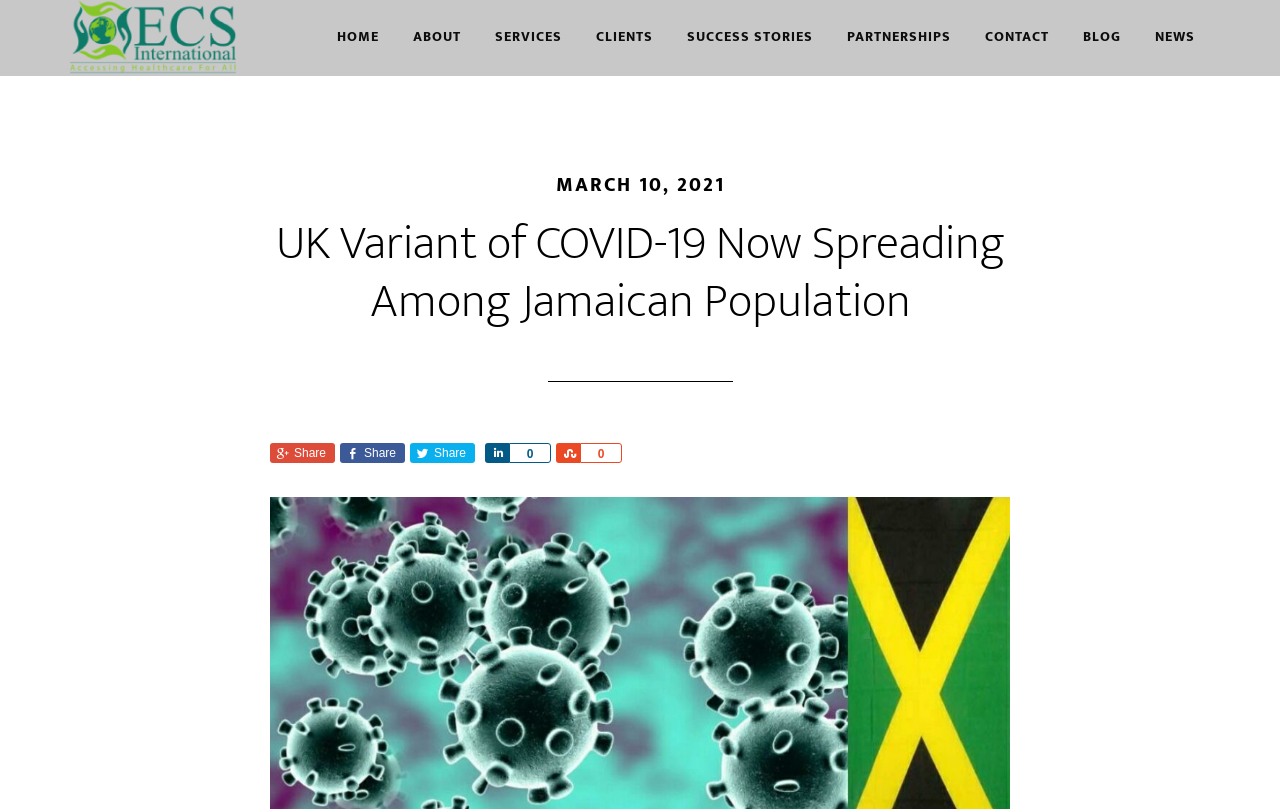Pinpoint the bounding box coordinates of the clickable area needed to execute the instruction: "read success stories". The coordinates should be specified as four float numbers between 0 and 1, i.e., [left, top, right, bottom].

[0.525, 0.0, 0.647, 0.094]